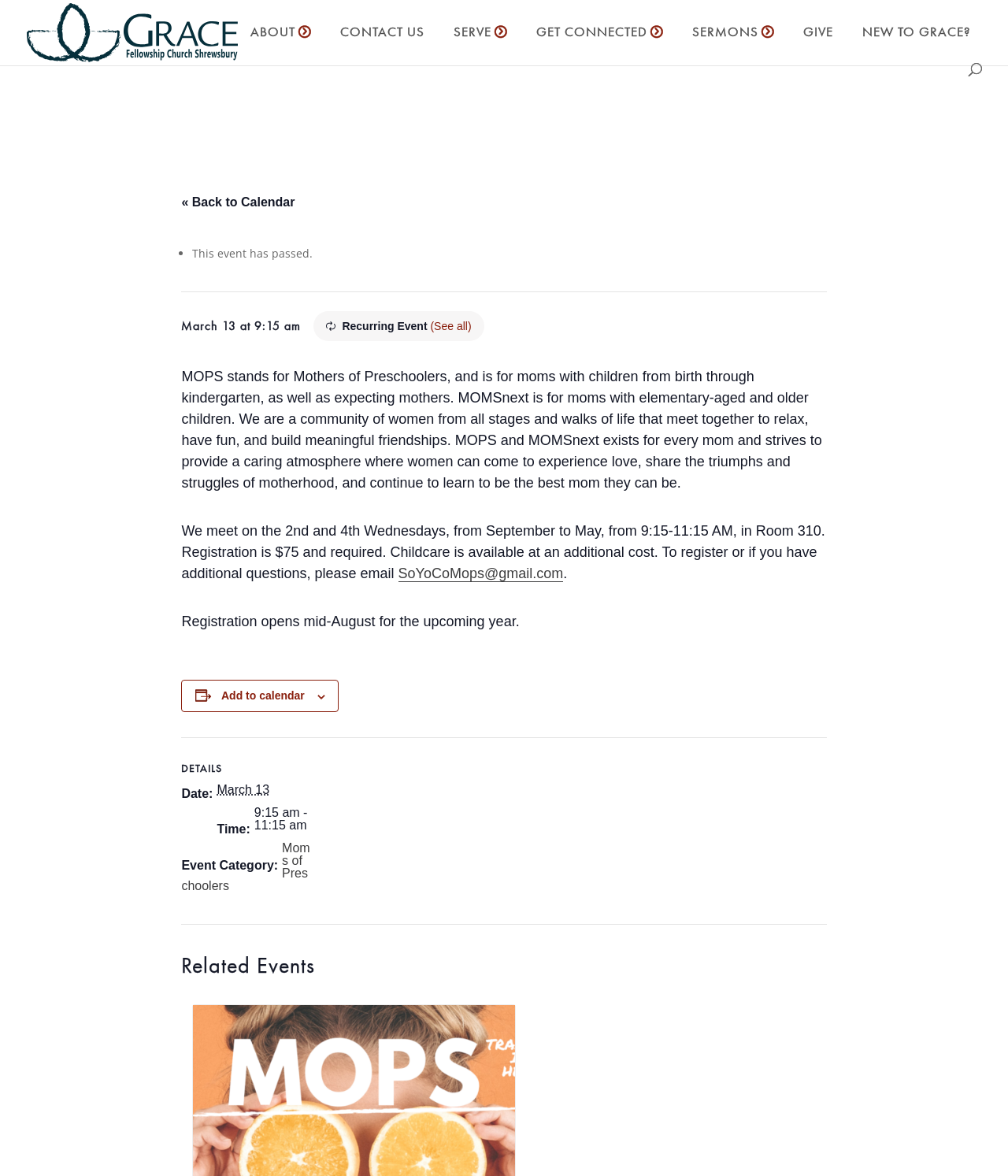Based on the image, please elaborate on the answer to the following question:
What is the purpose of MOPS and MOMSnext?

The purpose of MOPS and MOMSnext can be inferred from the description provided on the webpage. It states that MOPS and MOMSnext exists for every mom and strives to provide a caring atmosphere where women can come to experience love, share the triumphs and struggles of motherhood, and continue to learn to be the best mom they can be.